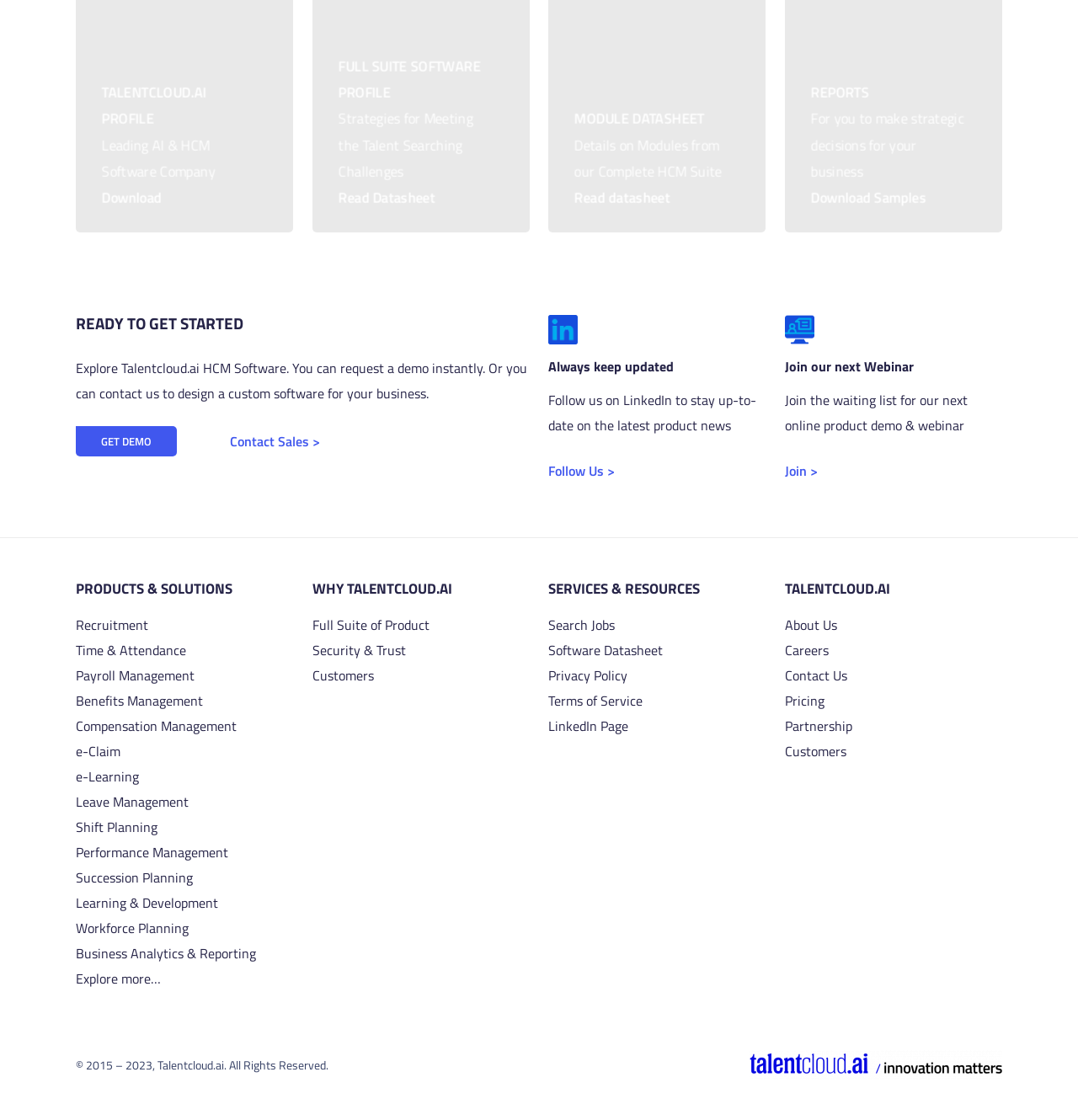Using the webpage screenshot, locate the HTML element that fits the following description and provide its bounding box: "Security & Trust".

[0.29, 0.572, 0.376, 0.59]